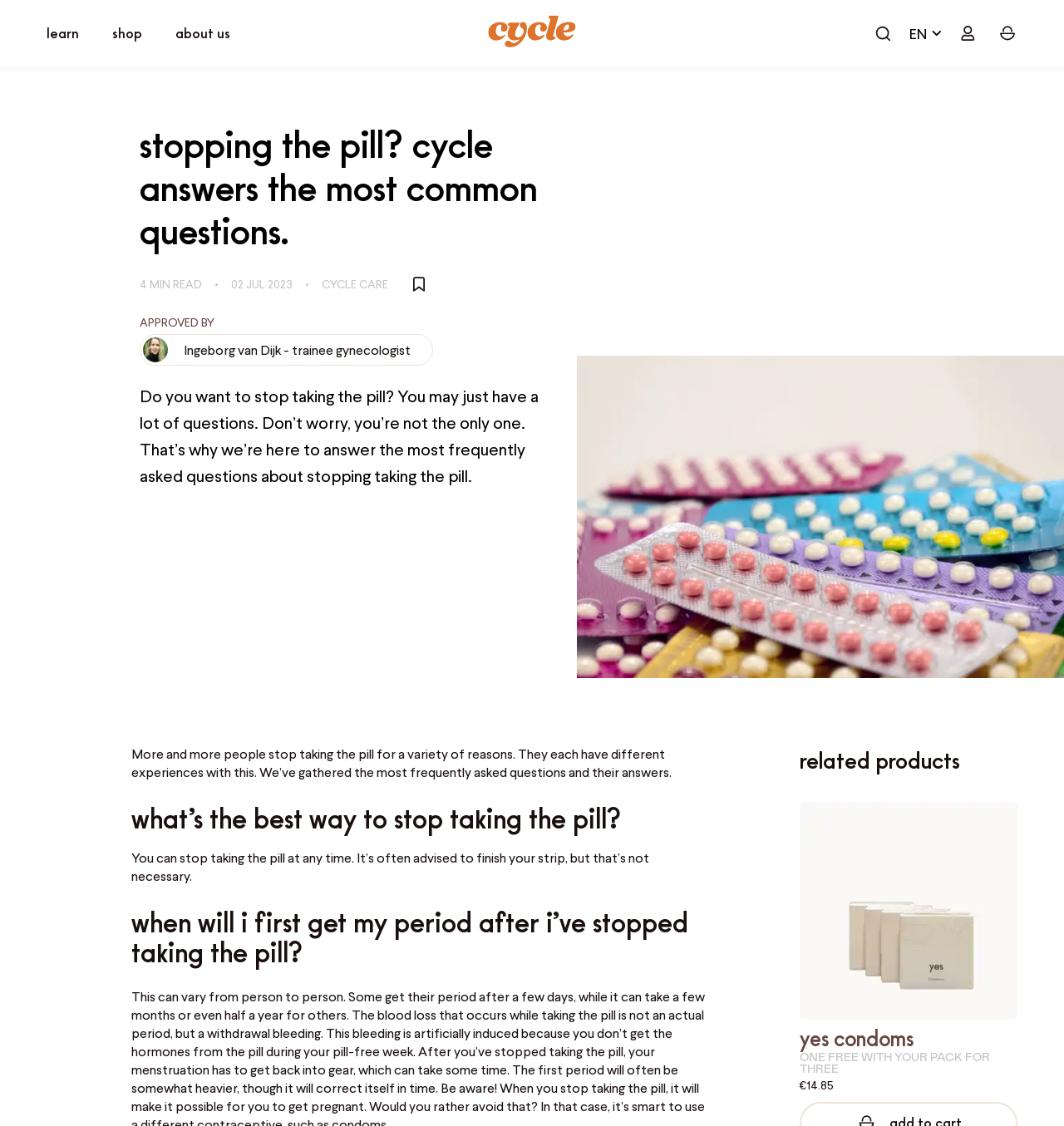From the element description: "parent_node: learn", extract the bounding box coordinates of the UI element. The coordinates should be expressed as four float numbers between 0 and 1, in the order [left, top, right, bottom].

[0.459, 0.014, 0.541, 0.045]